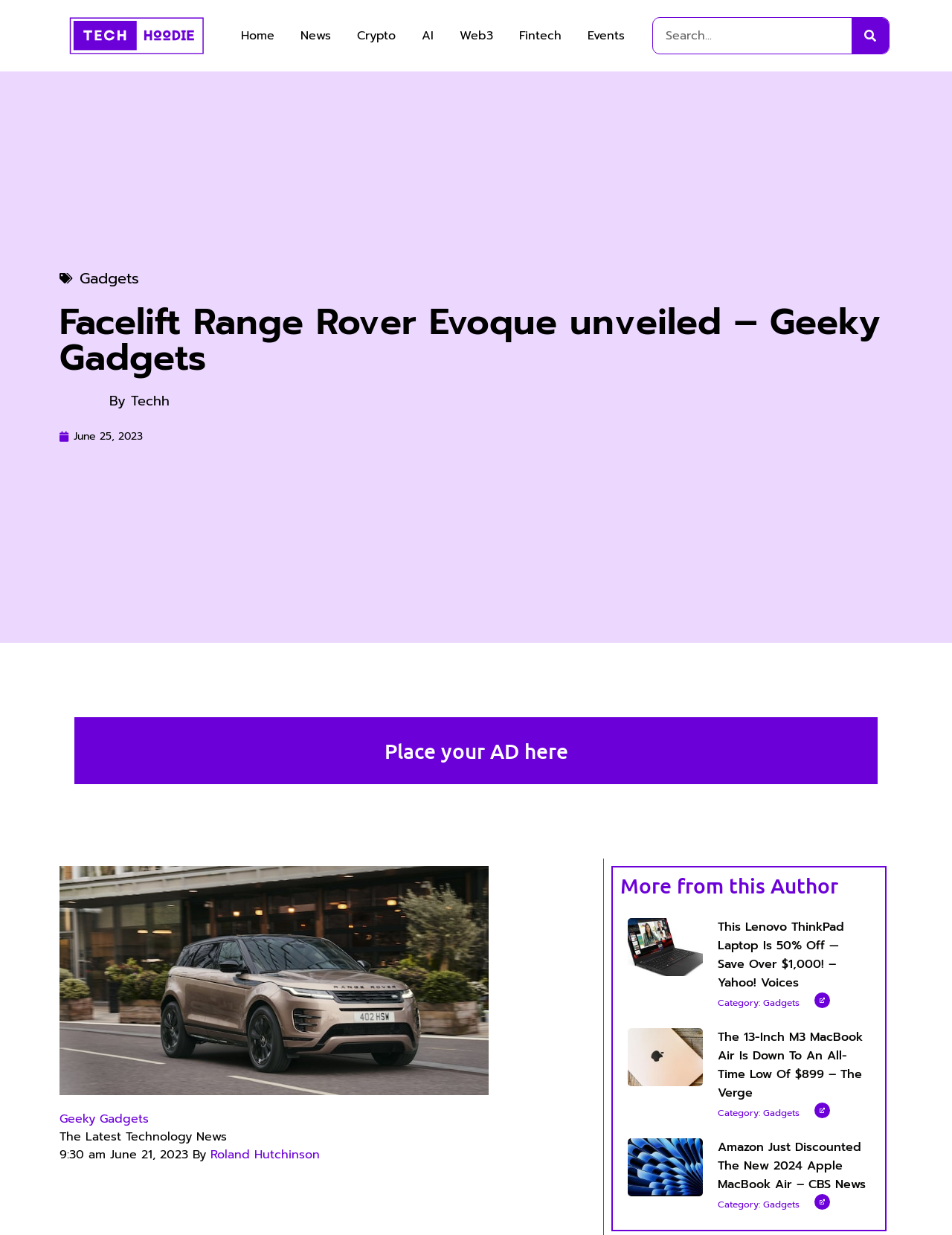From the image, can you give a detailed response to the question below:
How many links are there in the top navigation bar?

I looked at the top navigation bar and found the following links: 'Home', 'News', 'Crypto', 'AI', 'Web3', 'Fintech', and 'Events', so there are 7 links in total.